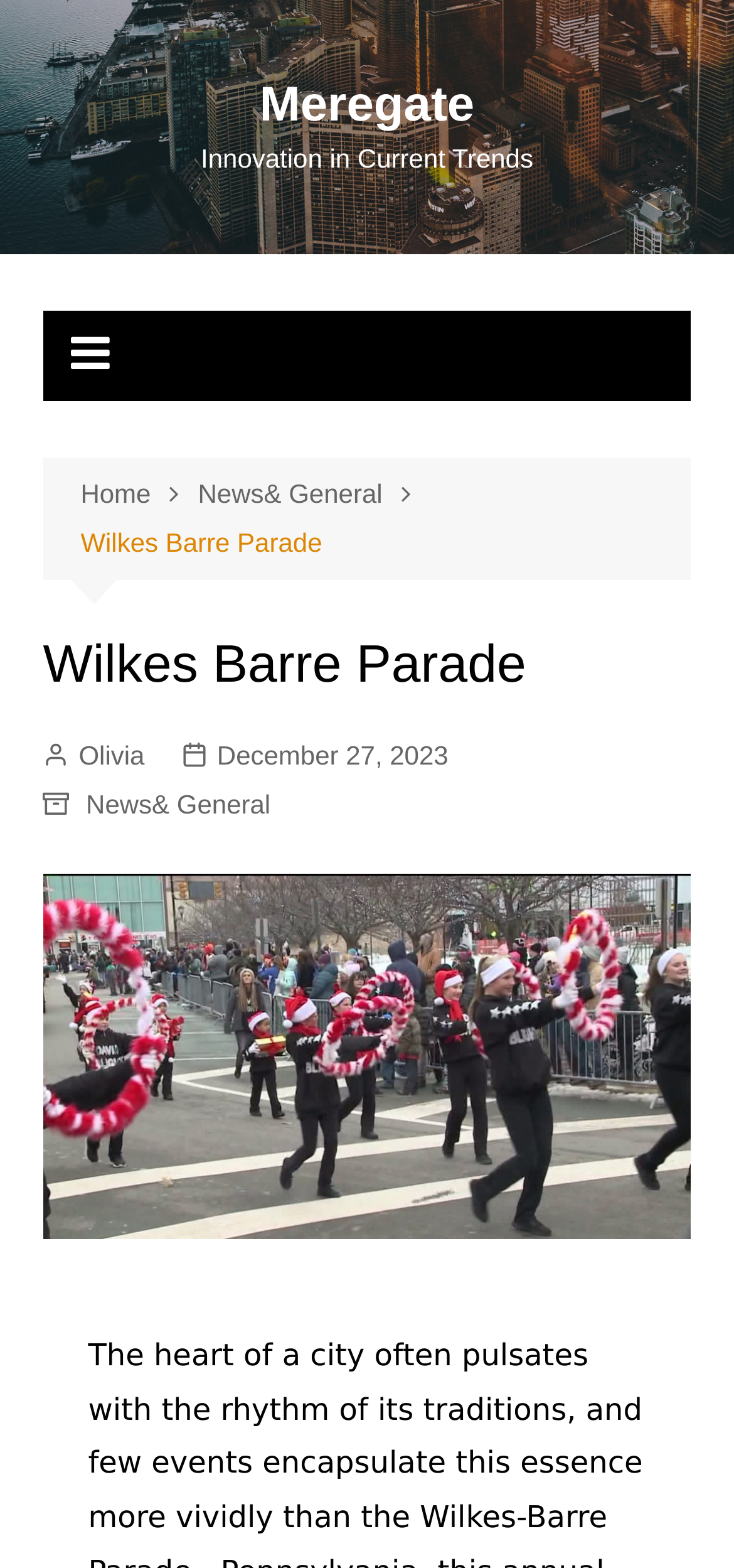What is the category of the current article?
Please describe in detail the information shown in the image to answer the question.

I determined the category by looking at the breadcrumbs navigation section, where the category 'News& General' is listed as one of the navigation links.